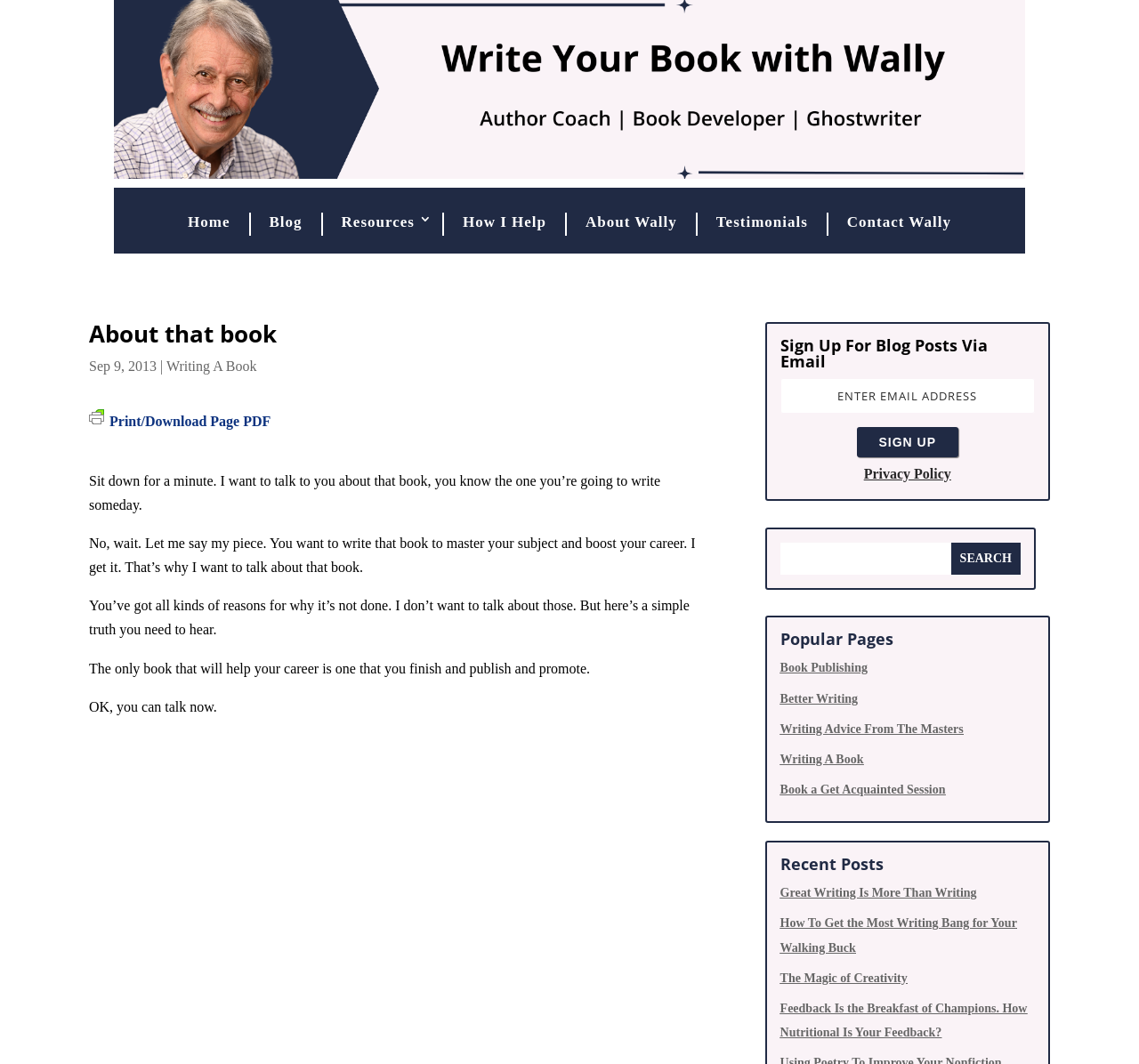Respond to the question below with a single word or phrase: How many links are in the top navigation menu?

7